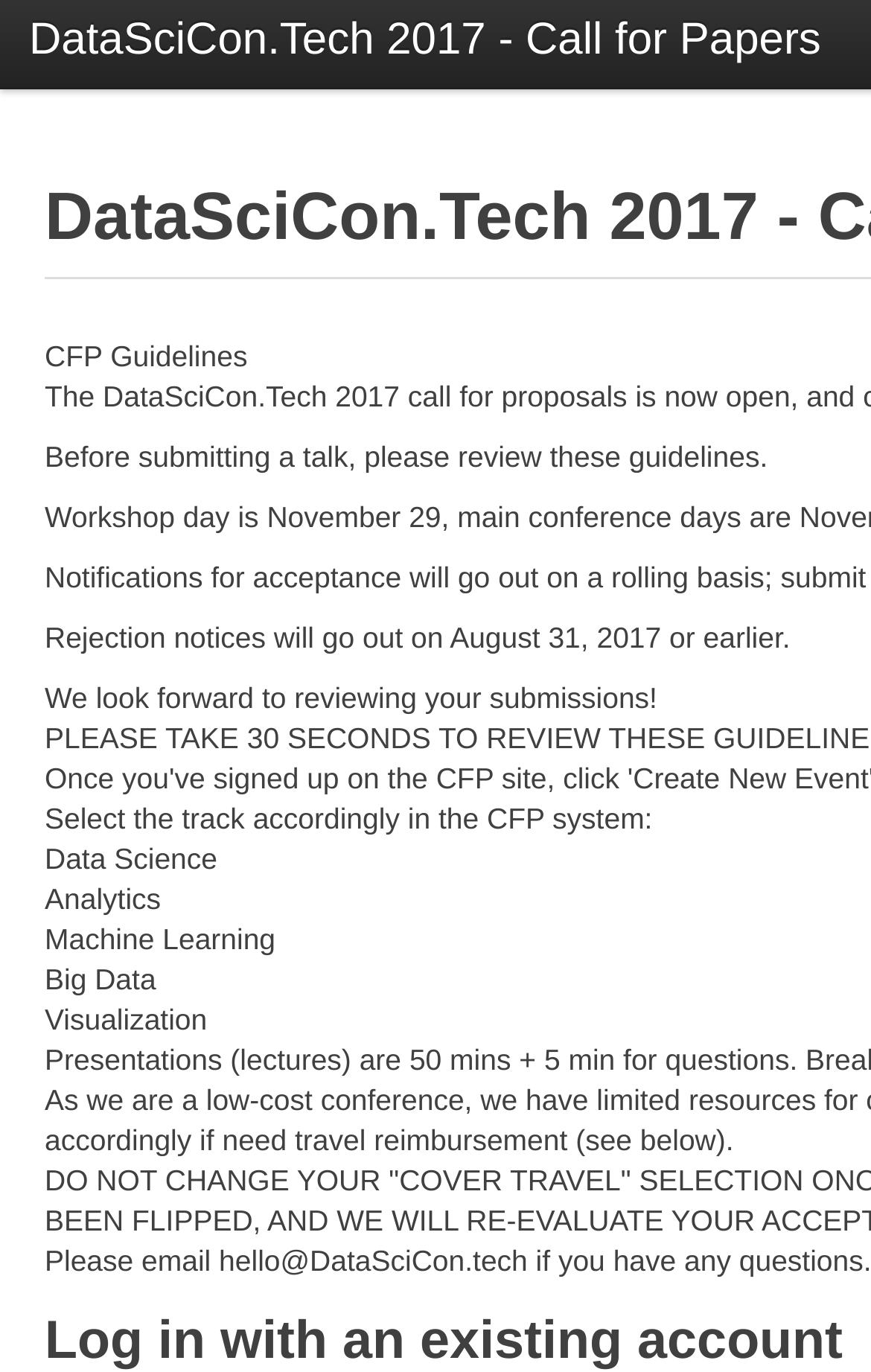Generate a comprehensive description of the webpage.

The webpage is about the DataSciCon.Tech 2017 conference, specifically the call for papers. At the top, there is a title "CFP Guidelines". Below the title, there is a paragraph of text that provides guidelines for submitting a talk, stating that reviewers should review the guidelines before submitting. 

Further down, there is a notice about the rejection notices, which will be sent out on August 31, 2017, or earlier. Following this notice, there is a message expressing enthusiasm for reviewing submissions.

Below these notices, there is a section that provides instructions for selecting the track in the CFP system. This section is accompanied by a list of tracks, which includes Data Science, Analytics, Machine Learning, Big Data, and Visualization. These tracks are listed vertically, one below the other, on the left side of the page.